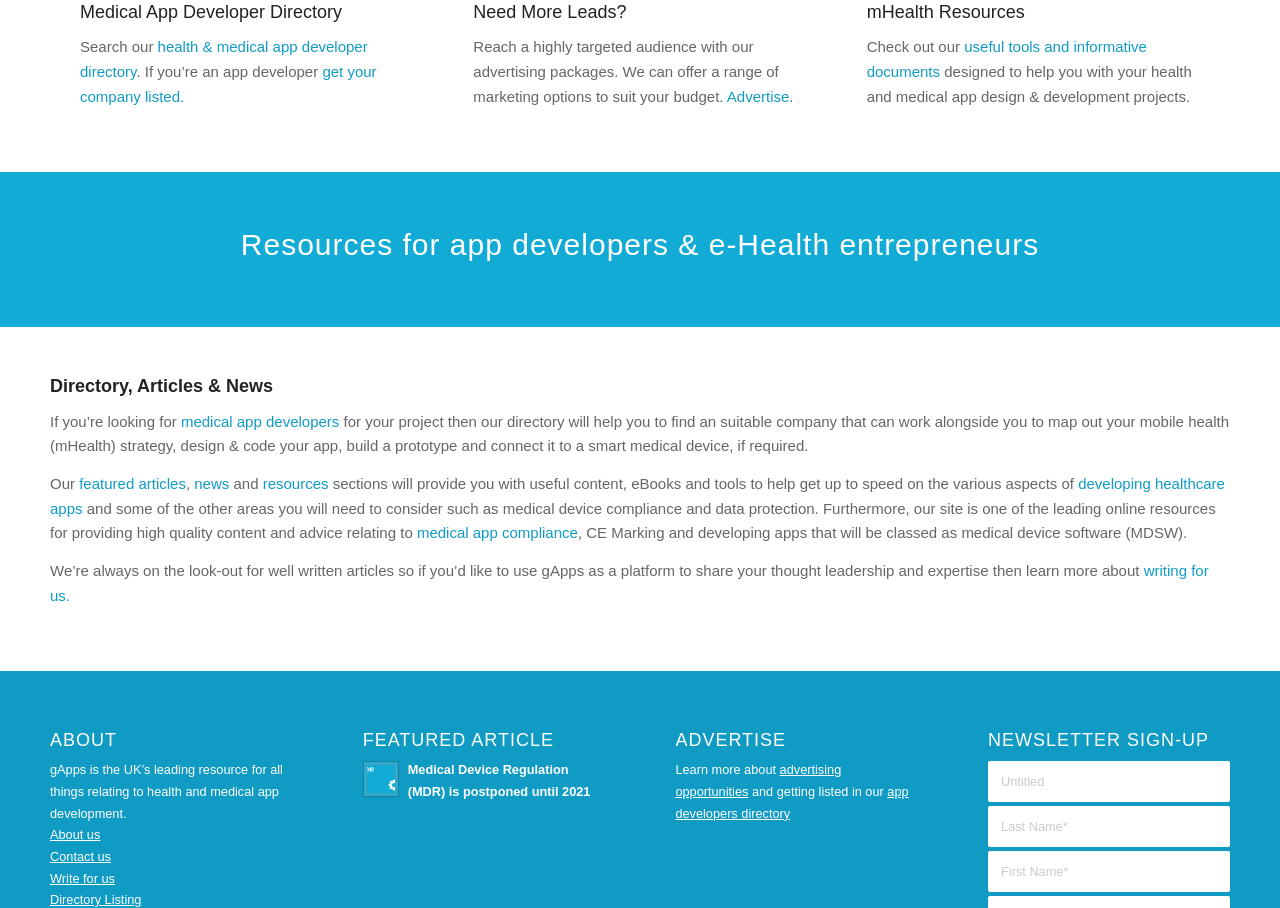What is the purpose of the 'Directory Listing' link?
Look at the screenshot and respond with one word or a short phrase.

Get your company listed